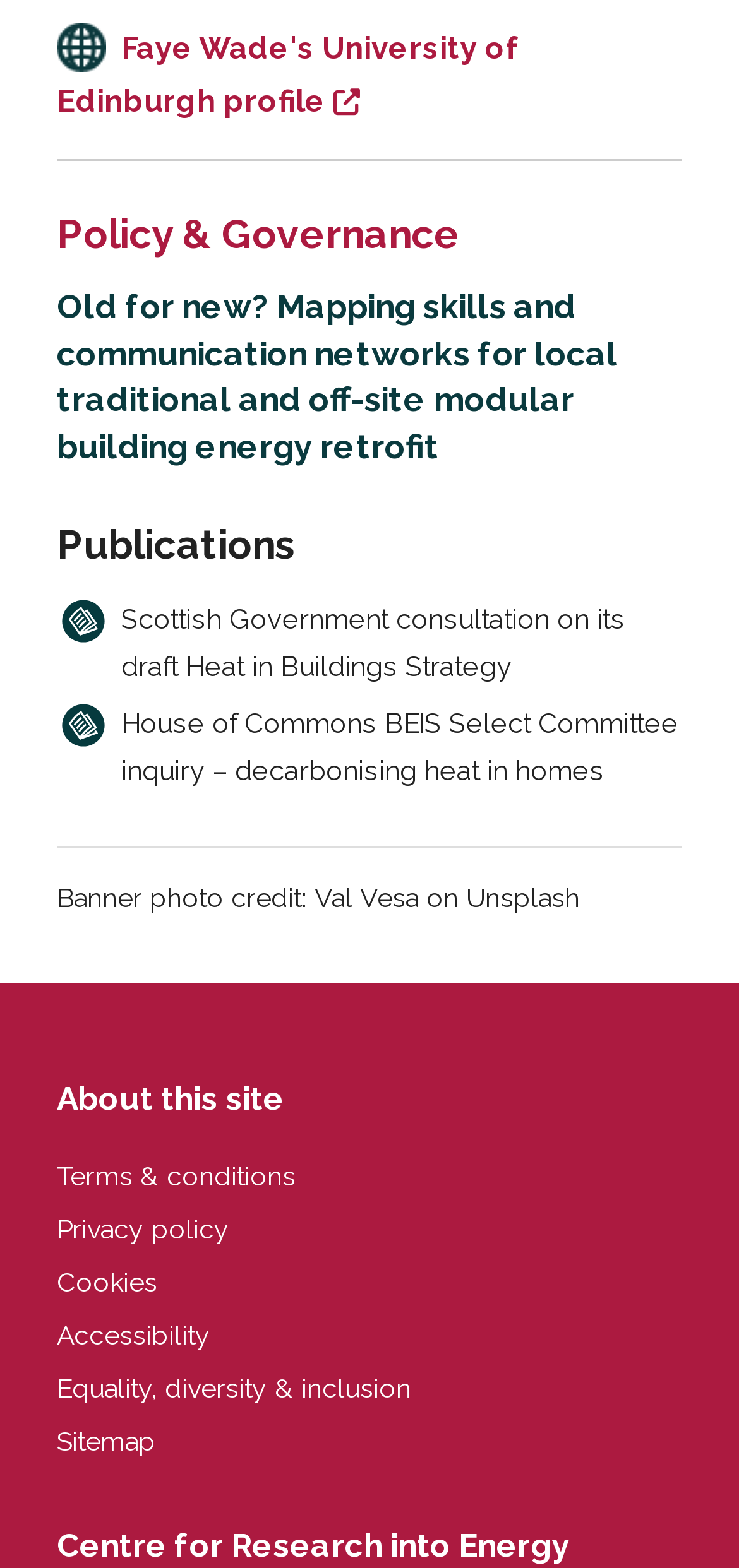Give a one-word or short phrase answer to the question: 
What is the last link under the 'About this site' heading?

Sitemap